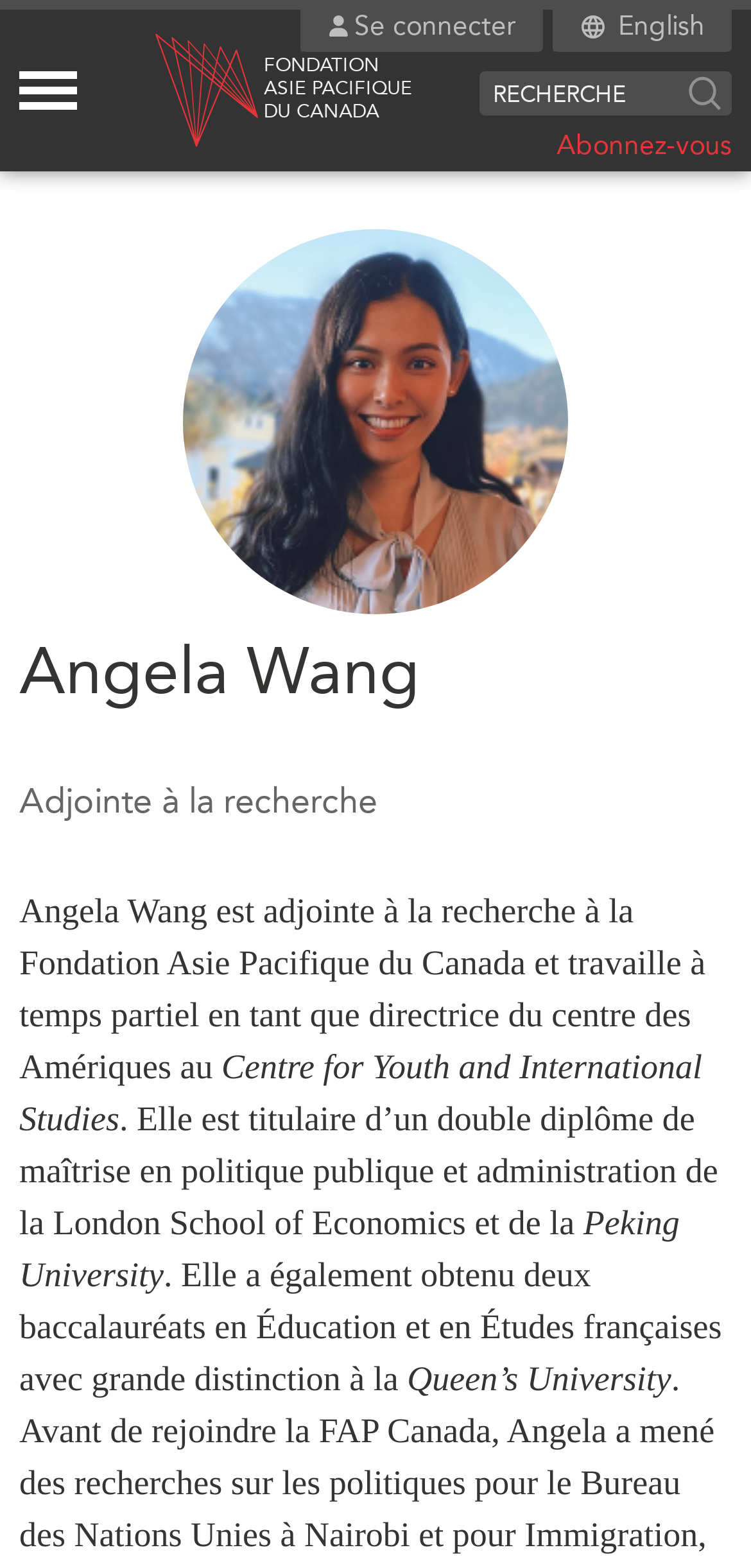How many links are there in the 'À PROPOS DE NOUS' section?
Please provide a full and detailed response to the question.

I found this information by counting the number of links in the 'À PROPOS DE NOUS' section, which includes links such as 'Aperçu', 'Qui nous sommes', 'Ce que nous faisons', 'Rejoignez-nous', 'Auteurs', and 'Bourses'.